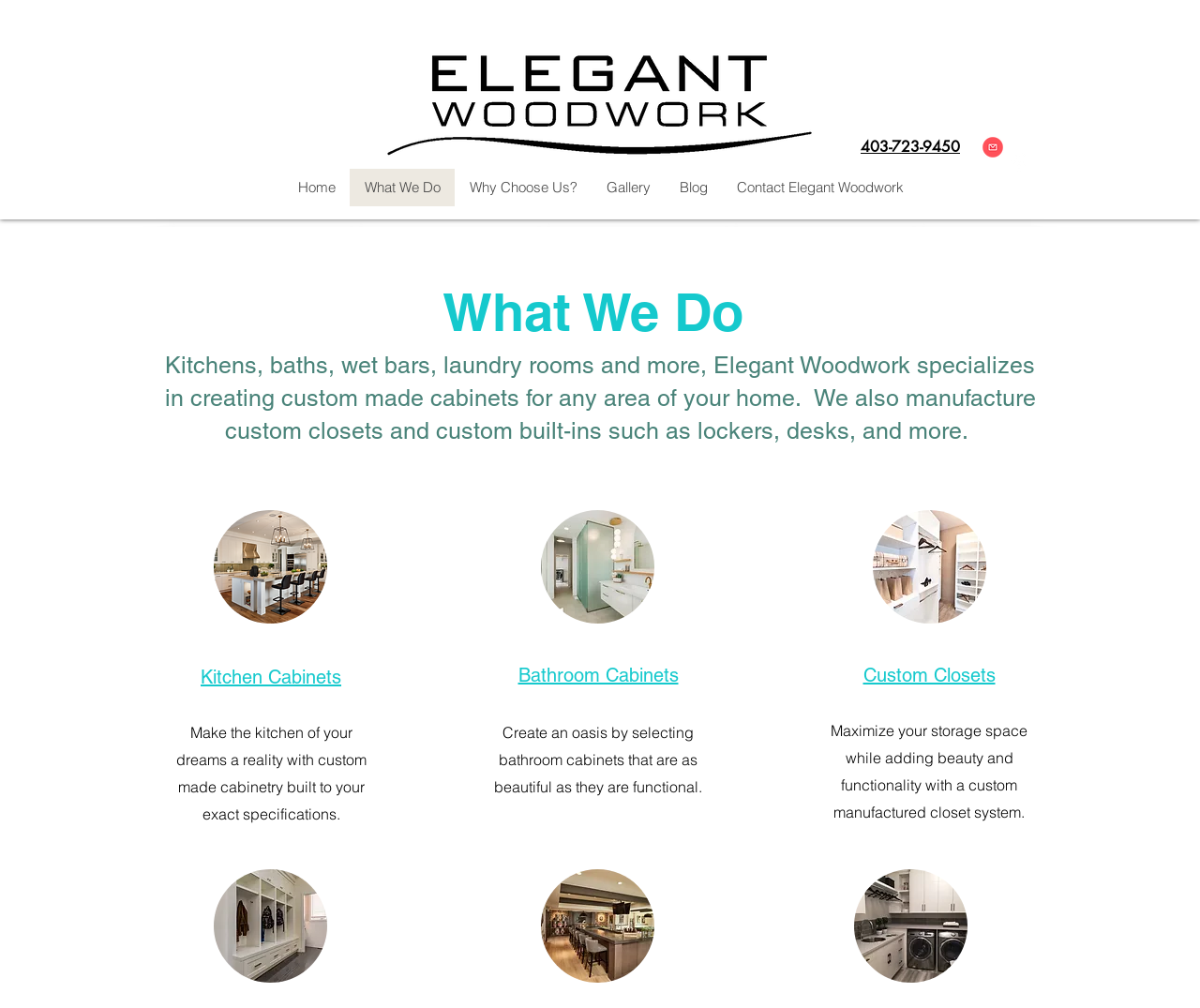Determine the bounding box coordinates of the clickable region to execute the instruction: "Call 403-723-9450". The coordinates should be four float numbers between 0 and 1, denoted as [left, top, right, bottom].

[0.717, 0.137, 0.8, 0.154]